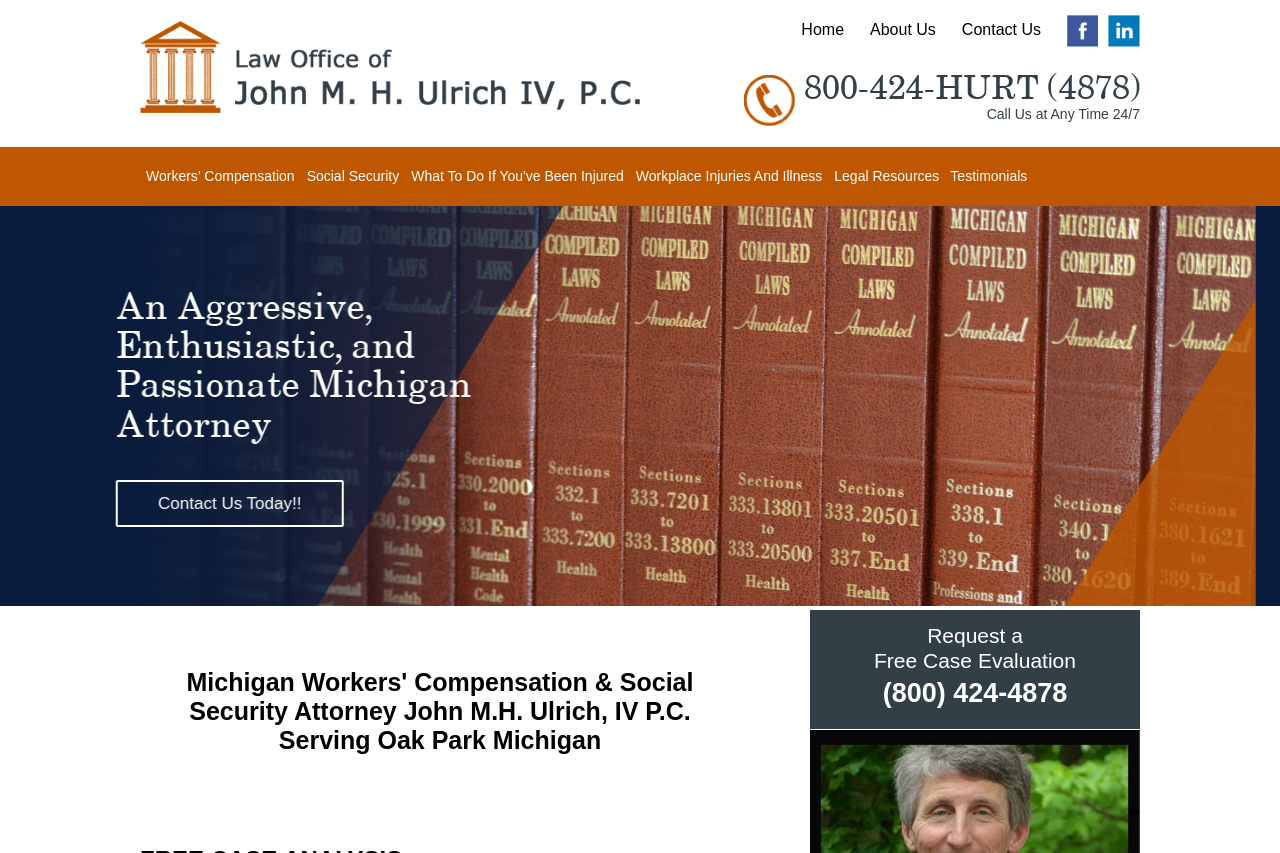Using the details in the image, give a detailed response to the question below:
What is the name of the law firm?

I found the name of the law firm by looking at the top left corner of the webpage, where it says 'Ulrich Law' and has a logo next to it.